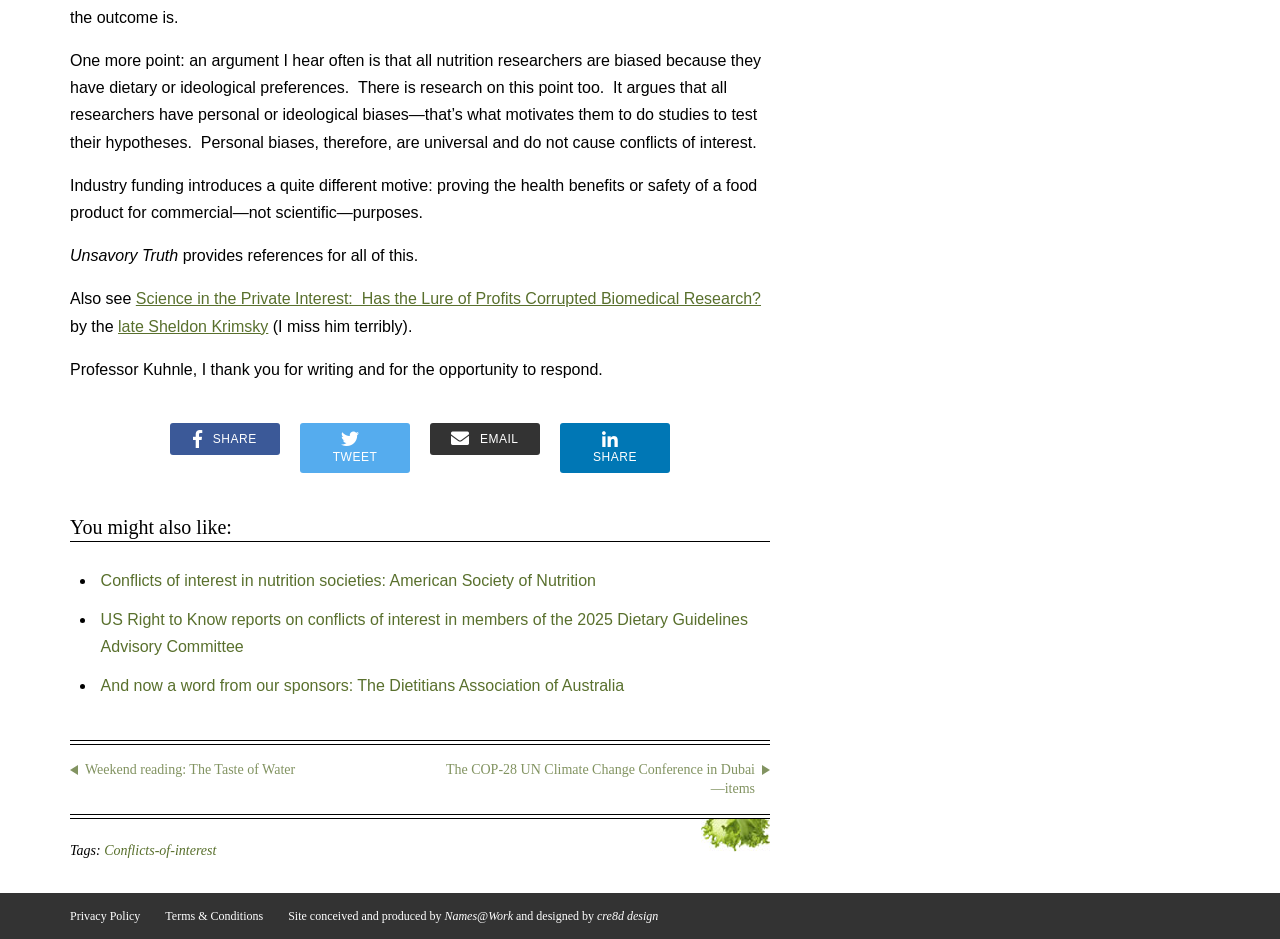Determine the bounding box coordinates for the clickable element required to fulfill the instruction: "Read the article 'Conflicts of interest in nutrition societies: American Society of Nutrition'". Provide the coordinates as four float numbers between 0 and 1, i.e., [left, top, right, bottom].

[0.079, 0.609, 0.466, 0.627]